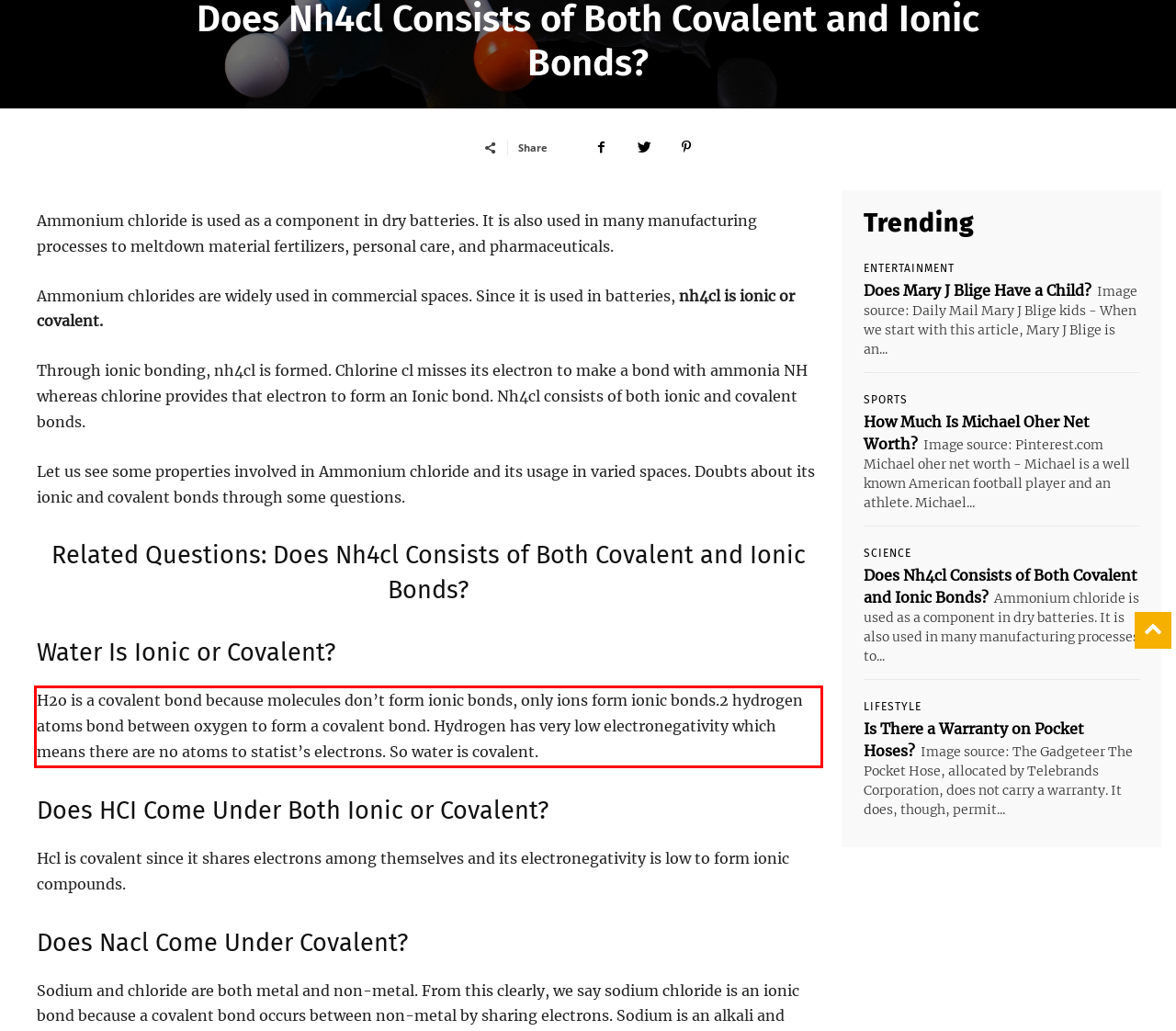Examine the webpage screenshot, find the red bounding box, and extract the text content within this marked area.

H2o is a covalent bond because molecules don’t form ionic bonds, only ions form ionic bonds.2 hydrogen atoms bond between oxygen to form a covalent bond. Hydrogen has very low electronegativity which means there are no atoms to statist’s electrons. So water is covalent.